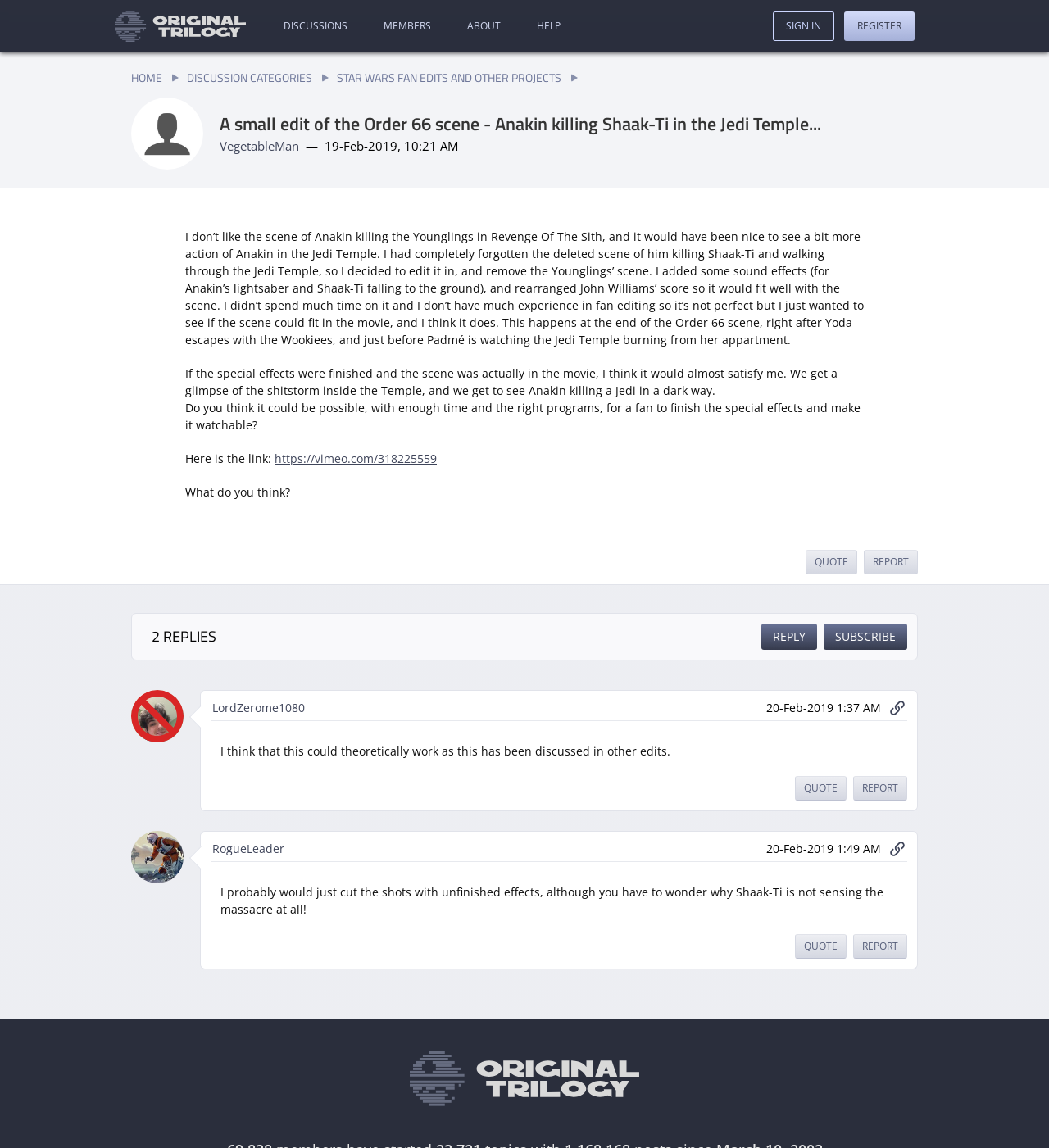Identify the bounding box coordinates for the element you need to click to achieve the following task: "Go to the home page". The coordinates must be four float values ranging from 0 to 1, formatted as [left, top, right, bottom].

[0.125, 0.06, 0.155, 0.075]